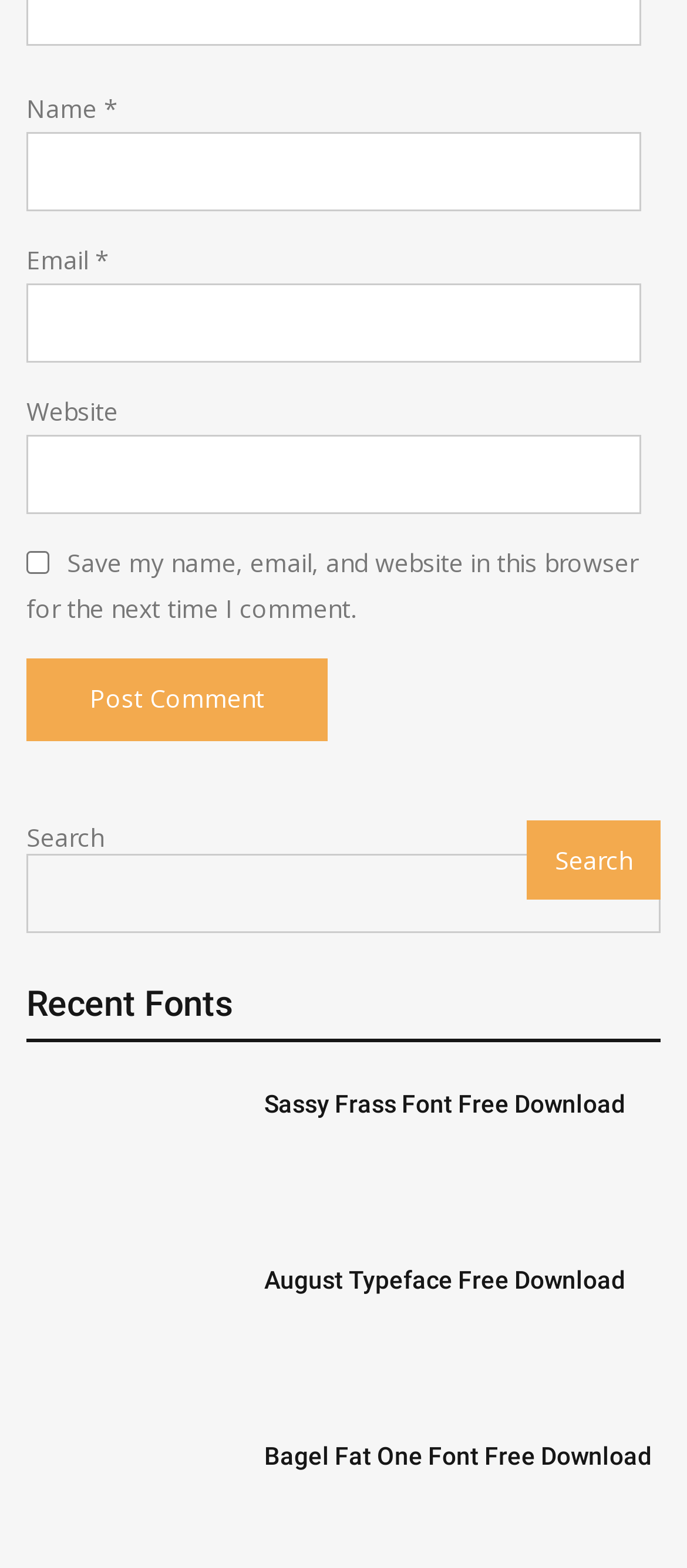Provide the bounding box coordinates of the section that needs to be clicked to accomplish the following instruction: "Download Sassy Frass Font."

[0.385, 0.695, 0.91, 0.713]